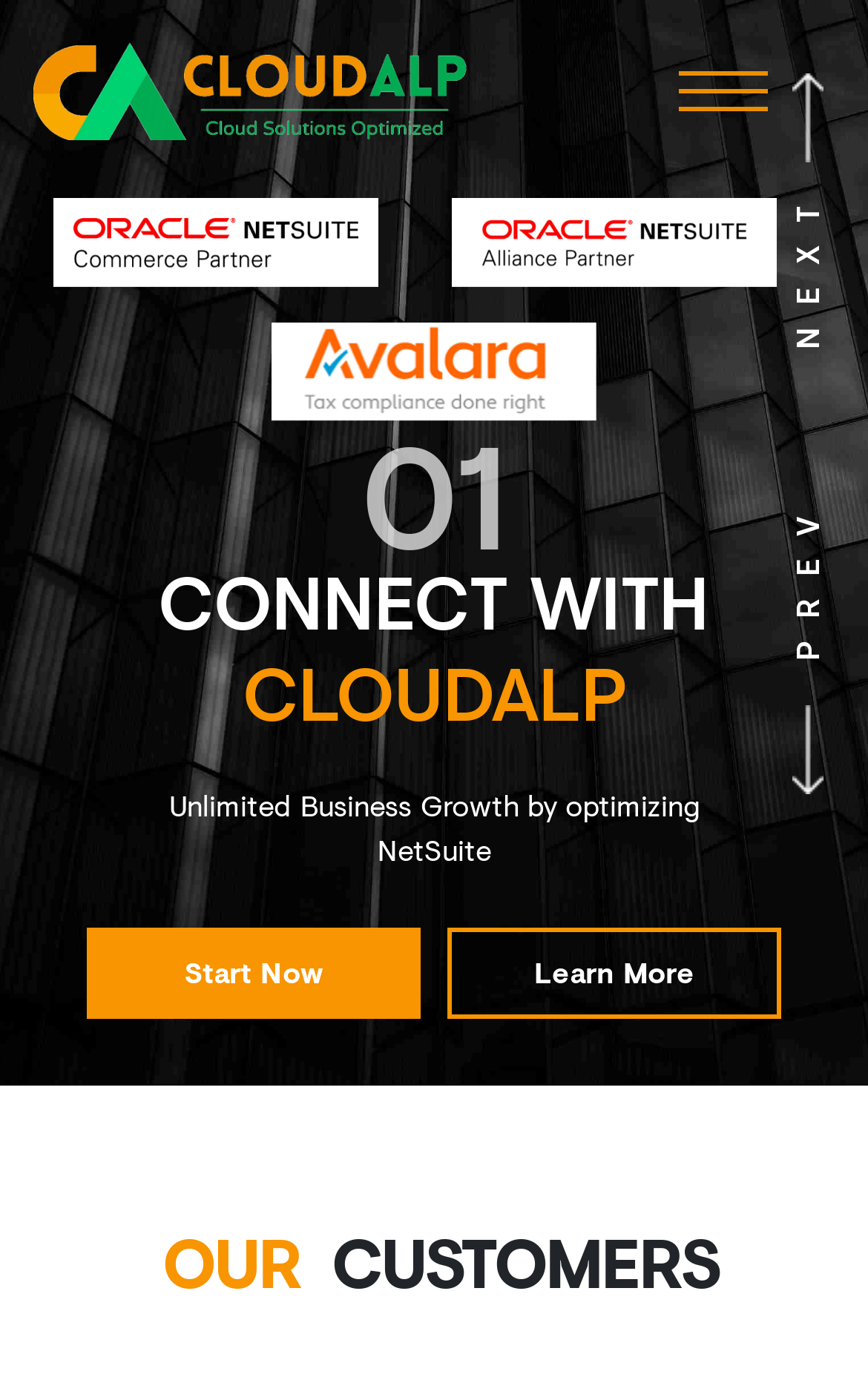Please reply with a single word or brief phrase to the question: 
What is the section title below the hero section?

OUR CUSTOMERS